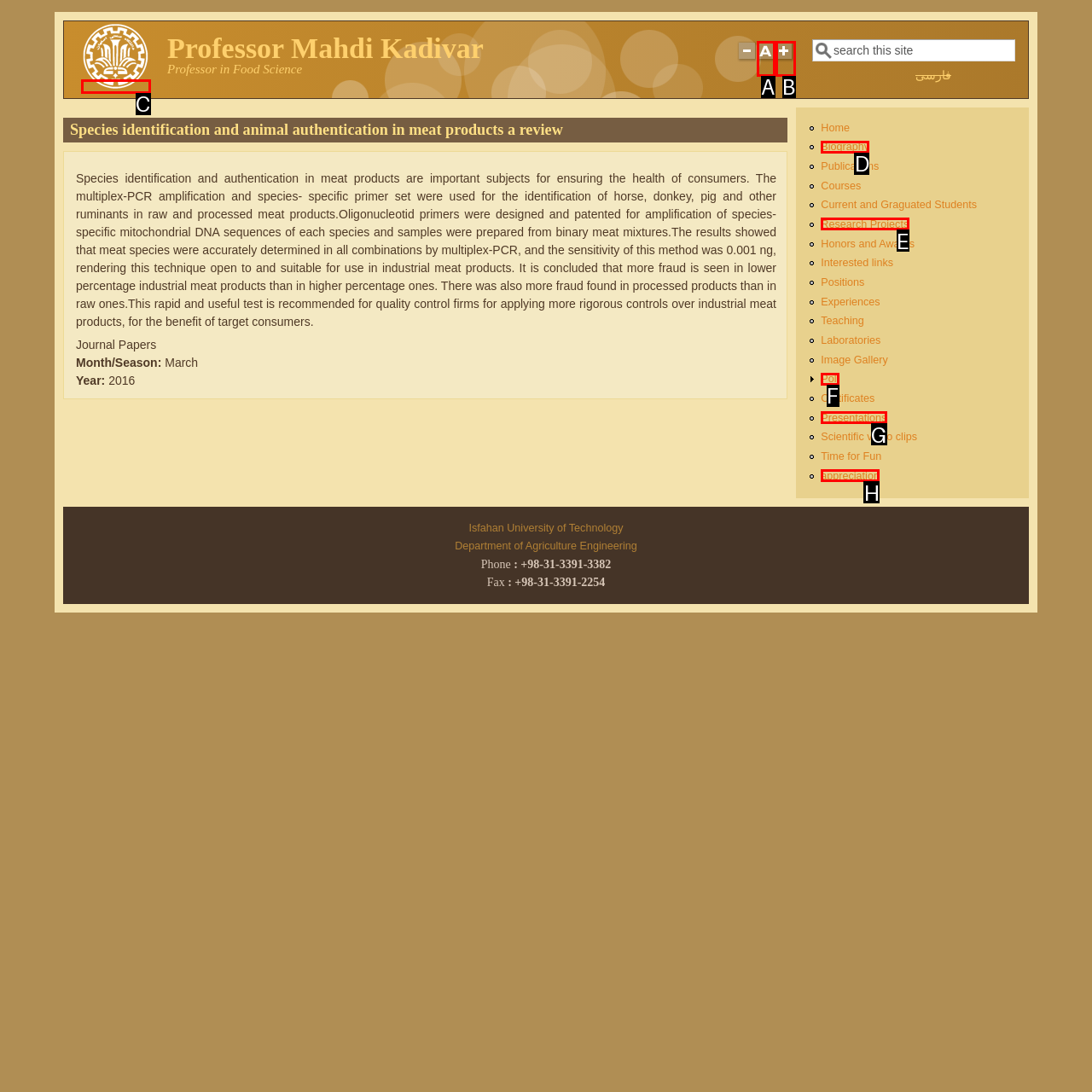Select the HTML element that needs to be clicked to perform the task: View Professor Mahdi Kadivar's biography. Reply with the letter of the chosen option.

D